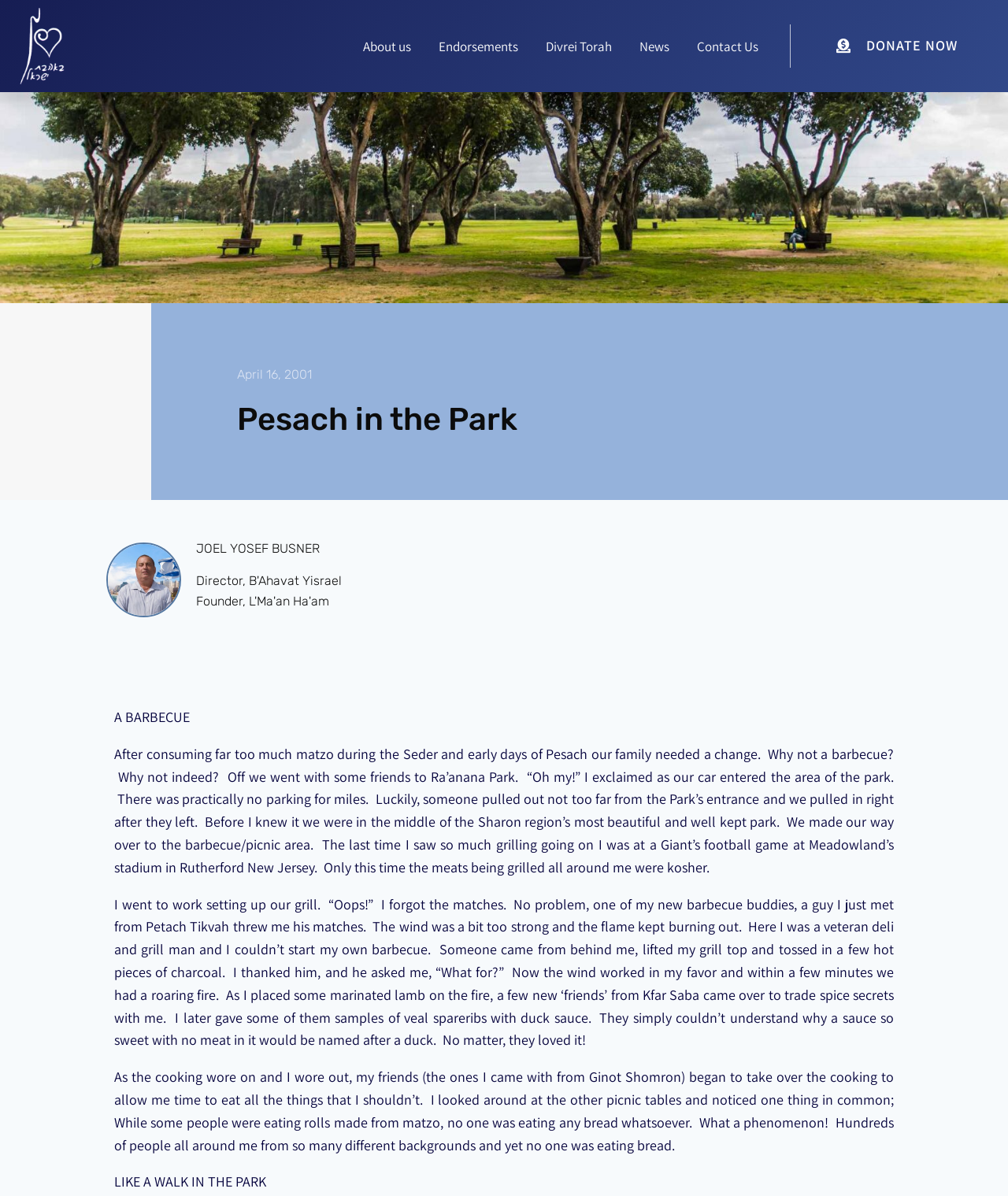Please reply to the following question with a single word or a short phrase:
What is the event described in the webpage?

Pesach in the Park